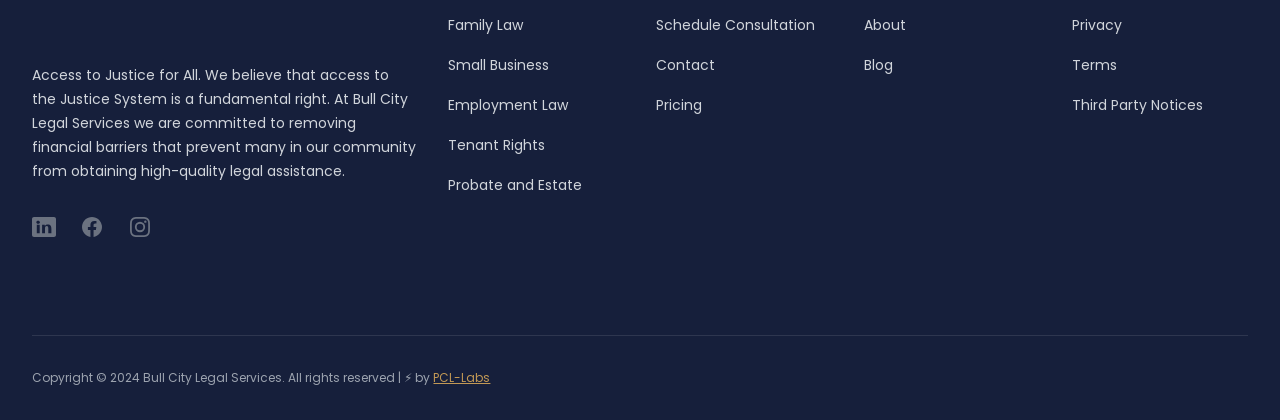Using the description "Blog", predict the bounding box of the relevant HTML element.

[0.675, 0.13, 0.698, 0.178]